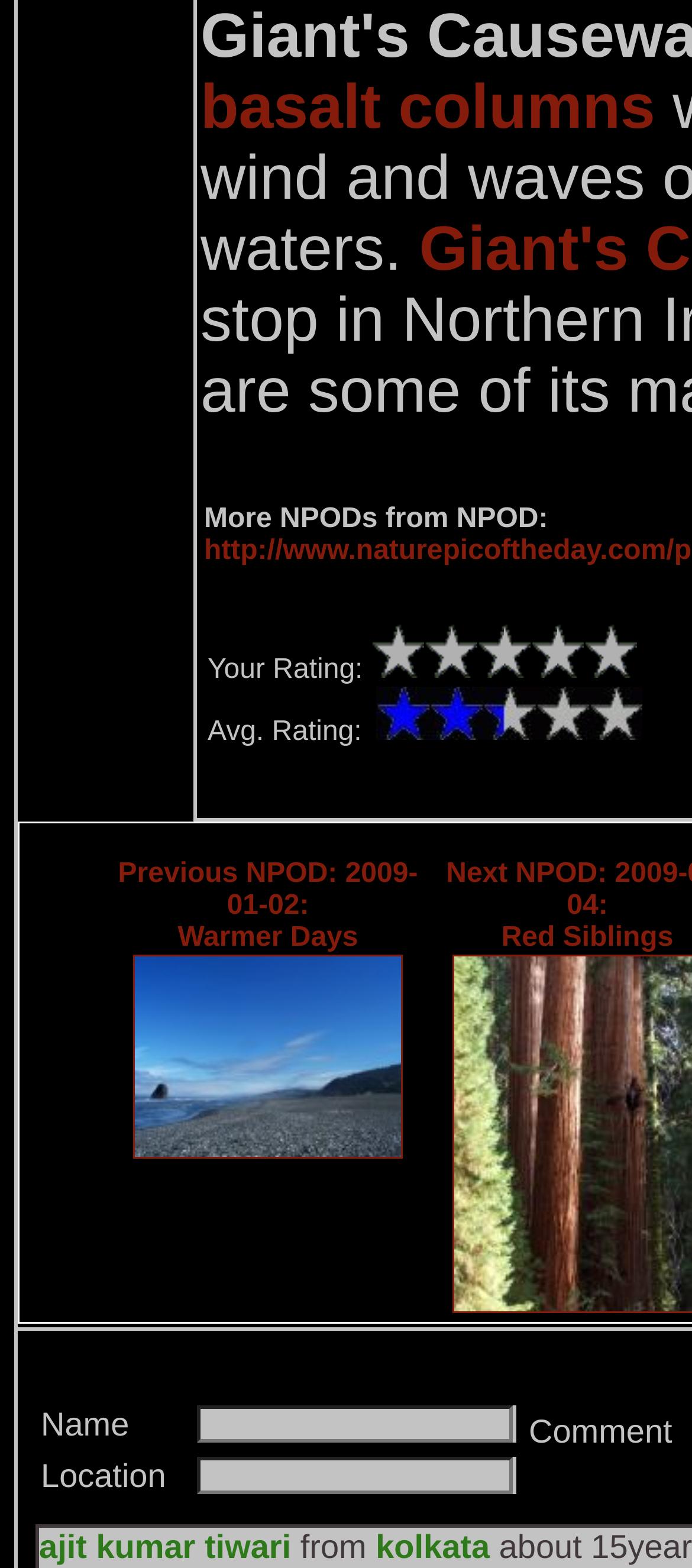Pinpoint the bounding box coordinates of the area that must be clicked to complete this instruction: "view recent posts".

None